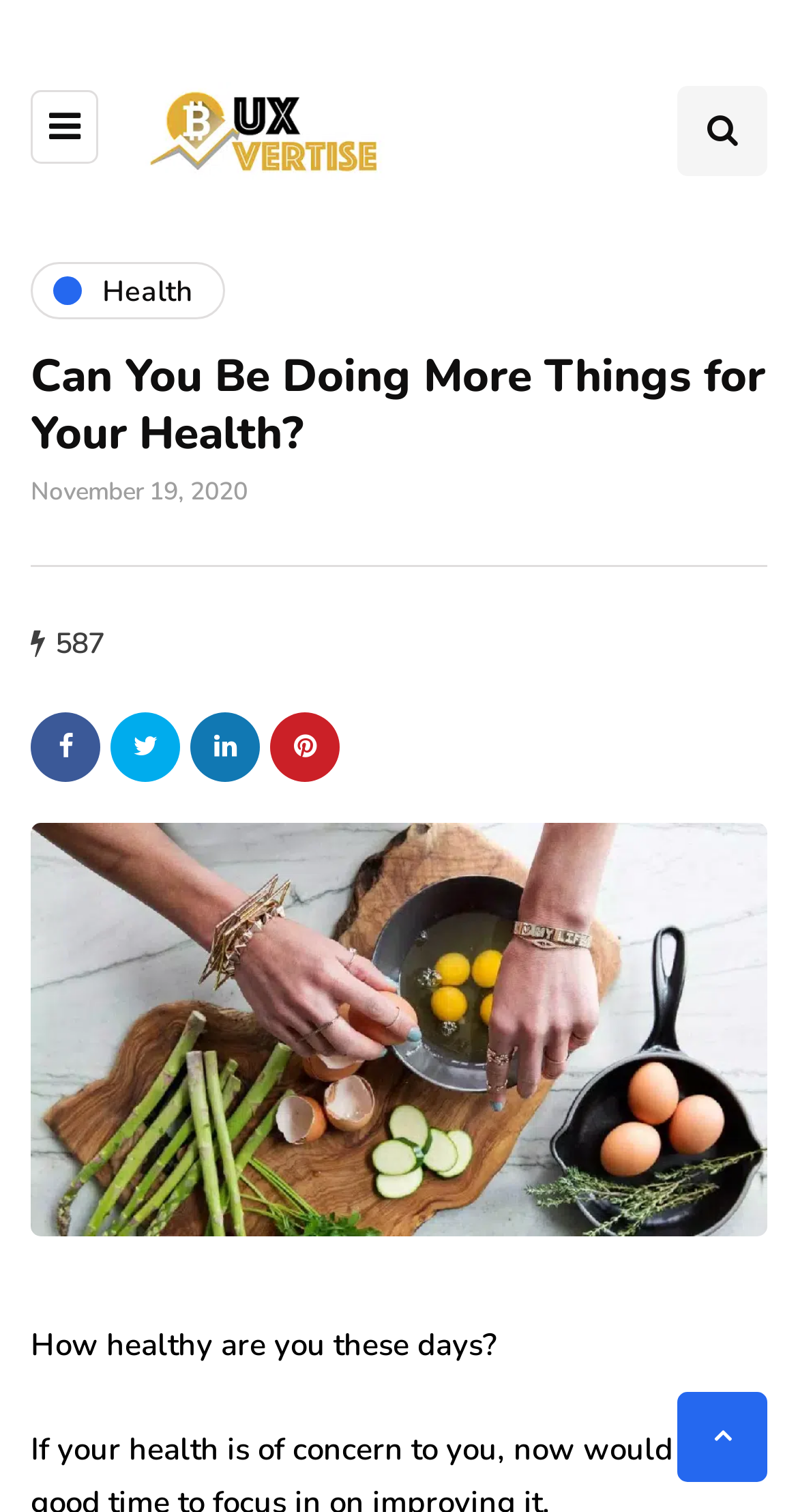Determine the bounding box coordinates of the section to be clicked to follow the instruction: "Click on the Buxvertise logo". The coordinates should be given as four float numbers between 0 and 1, formatted as [left, top, right, bottom].

[0.174, 0.054, 0.482, 0.12]